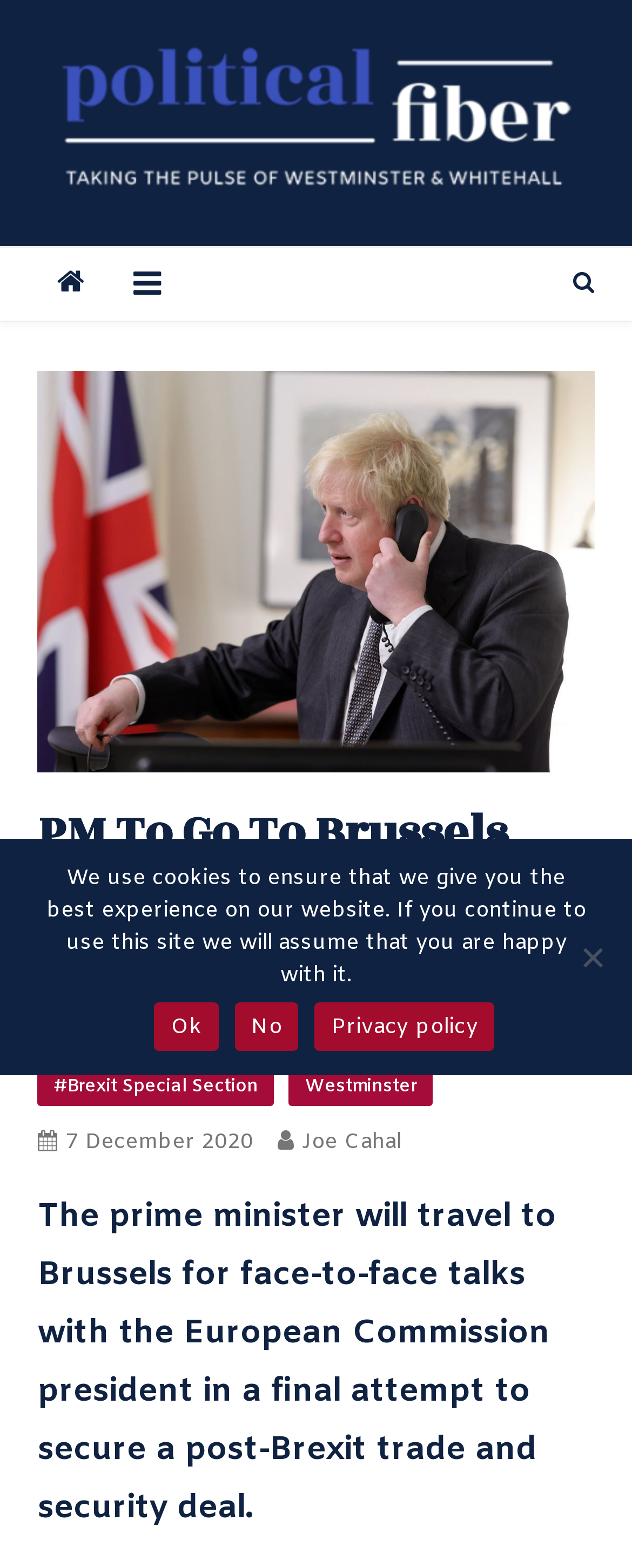Locate the bounding box coordinates of the area you need to click to fulfill this instruction: 'Go to Political Fiber homepage'. The coordinates must be in the form of four float numbers ranging from 0 to 1: [left, top, right, bottom].

[0.09, 0.066, 0.91, 0.086]